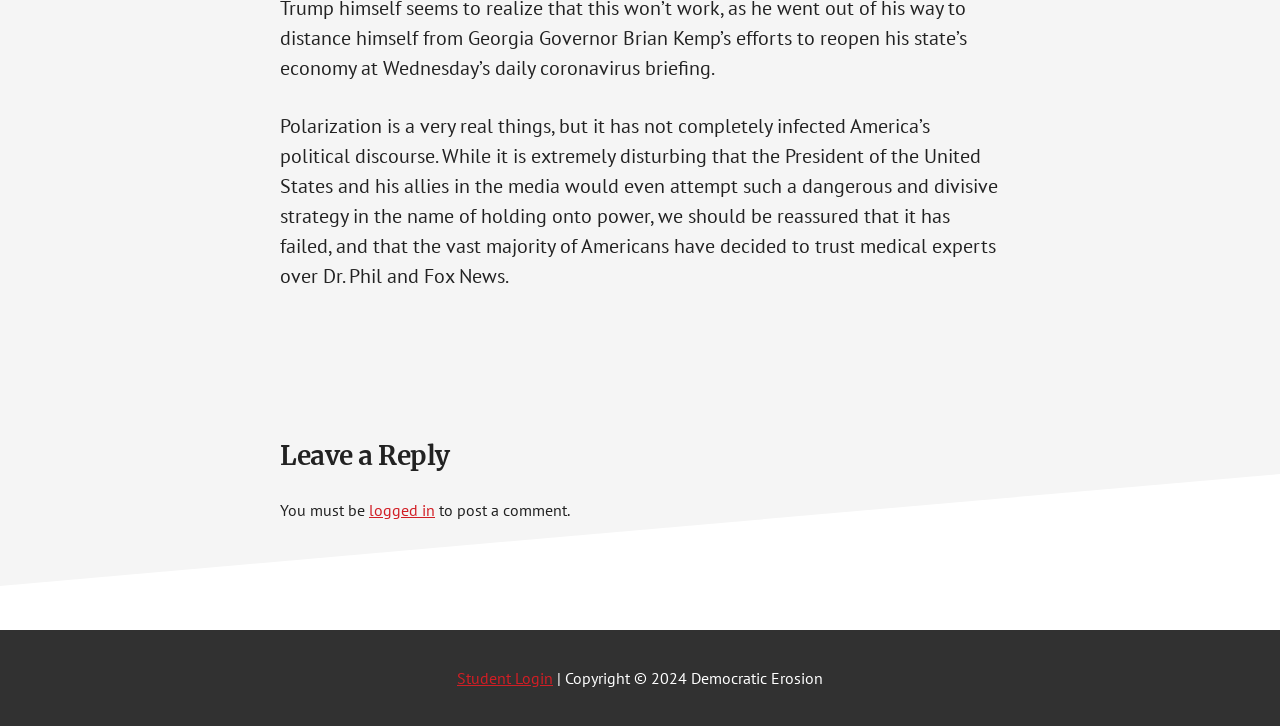From the webpage screenshot, predict the bounding box coordinates (top-left x, top-left y, bottom-right x, bottom-right y) for the UI element described here: logged in

[0.288, 0.688, 0.34, 0.716]